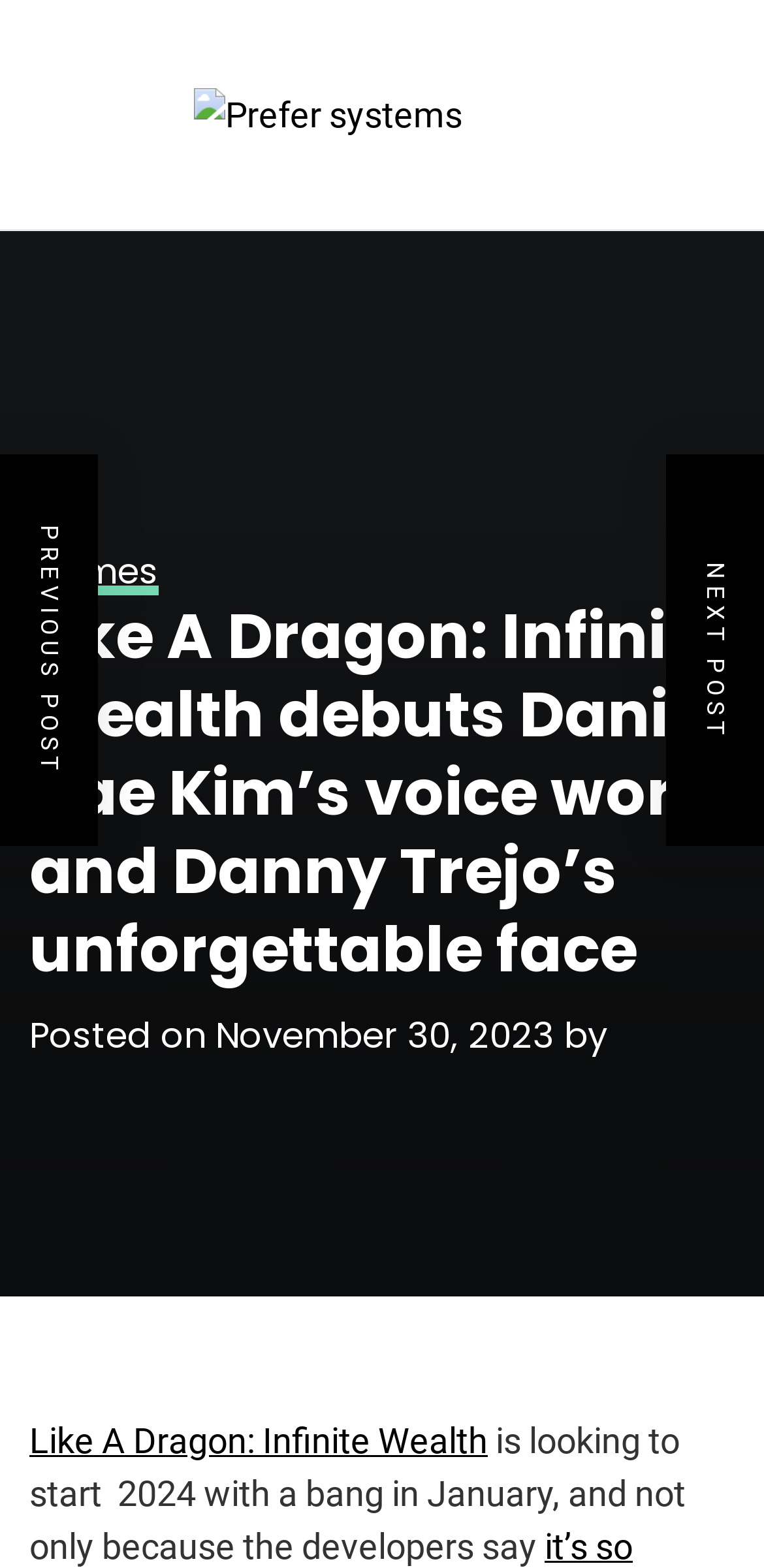When was the article posted?
Look at the image and answer the question using a single word or phrase.

November 30, 2023